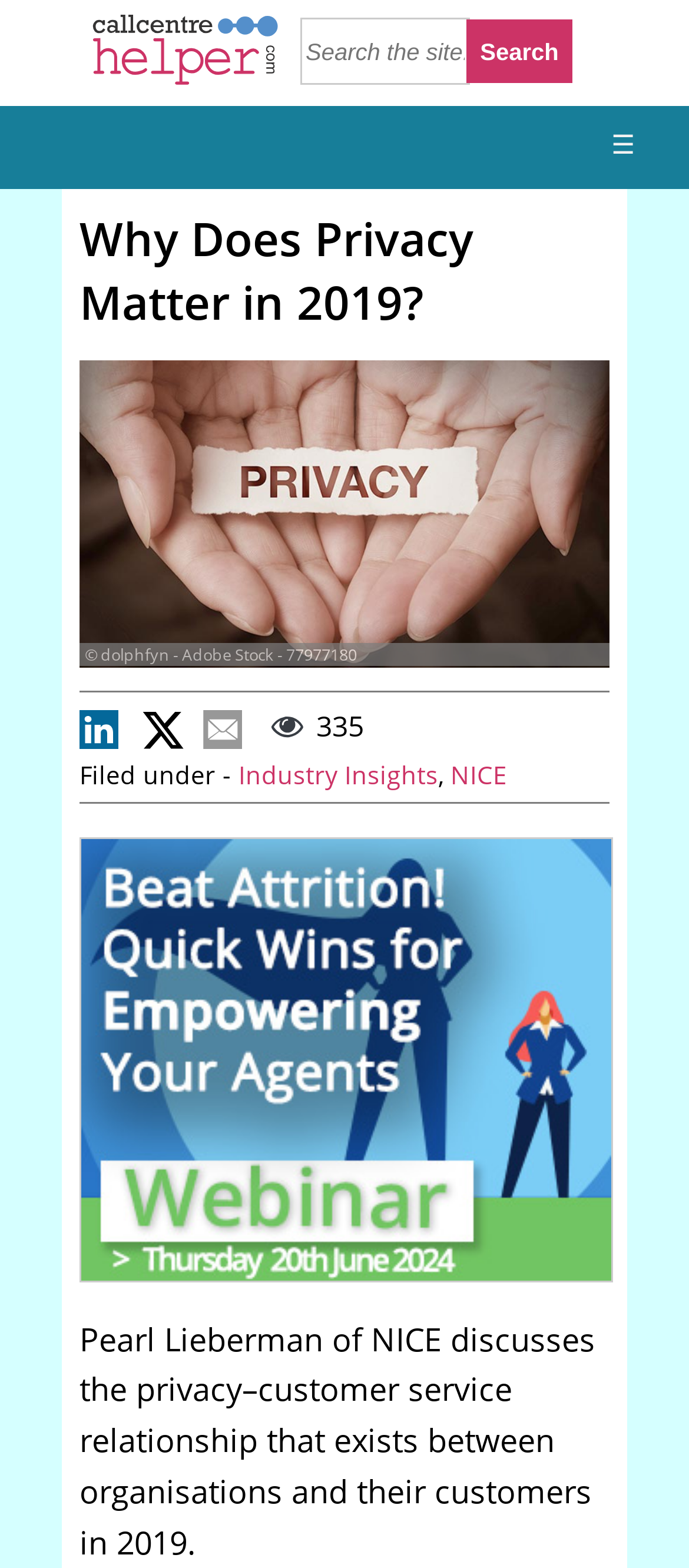Please find and provide the title of the webpage.

Why Does Privacy Matter in 2019?